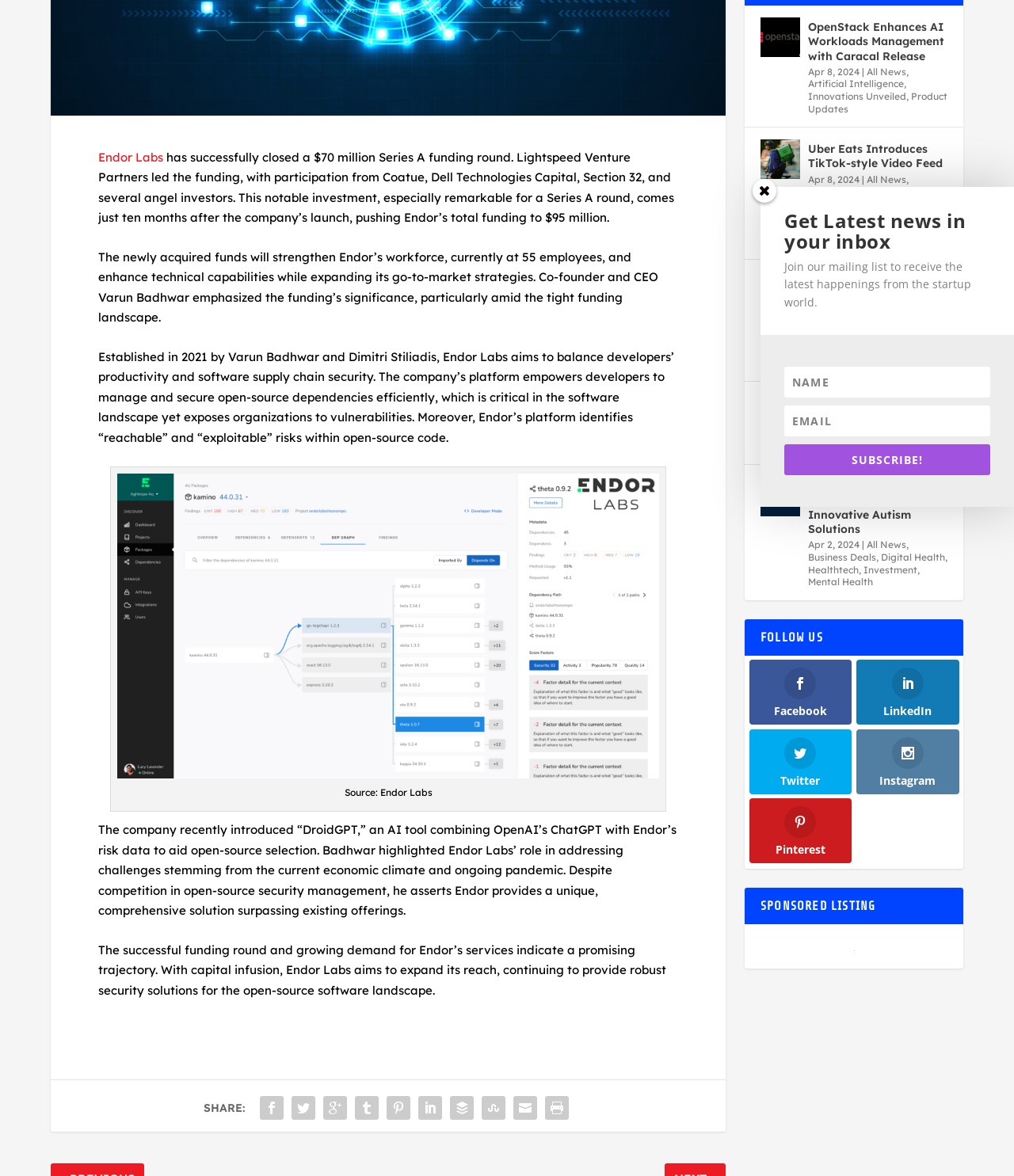Find the bounding box coordinates corresponding to the UI element with the description: "Consumer and Retail". The coordinates should be formatted as [left, top, right, bottom], with values as floats between 0 and 1.

[0.797, 0.373, 0.891, 0.383]